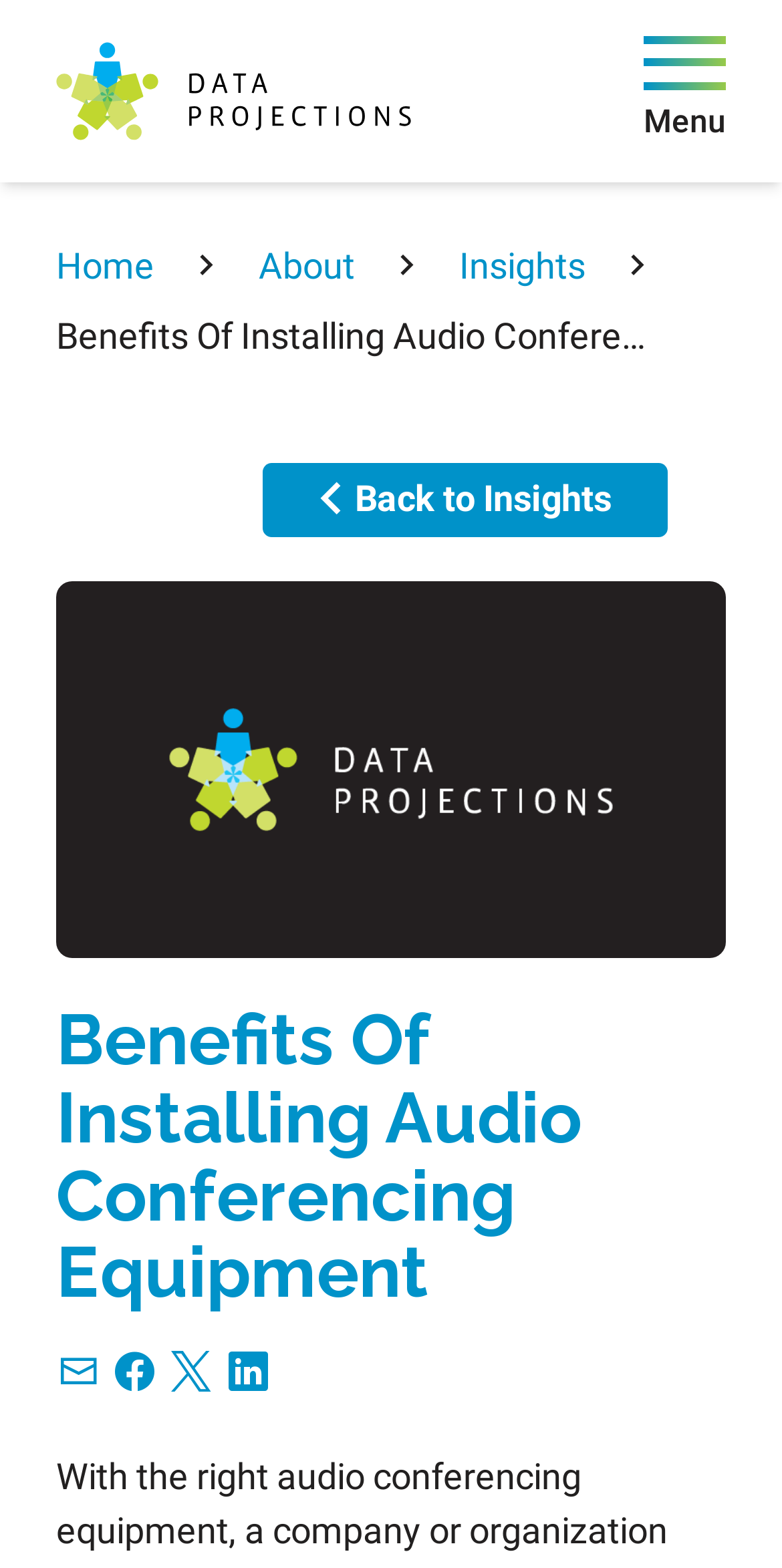Determine the bounding box coordinates of the target area to click to execute the following instruction: "View about page."

[0.331, 0.152, 0.454, 0.187]